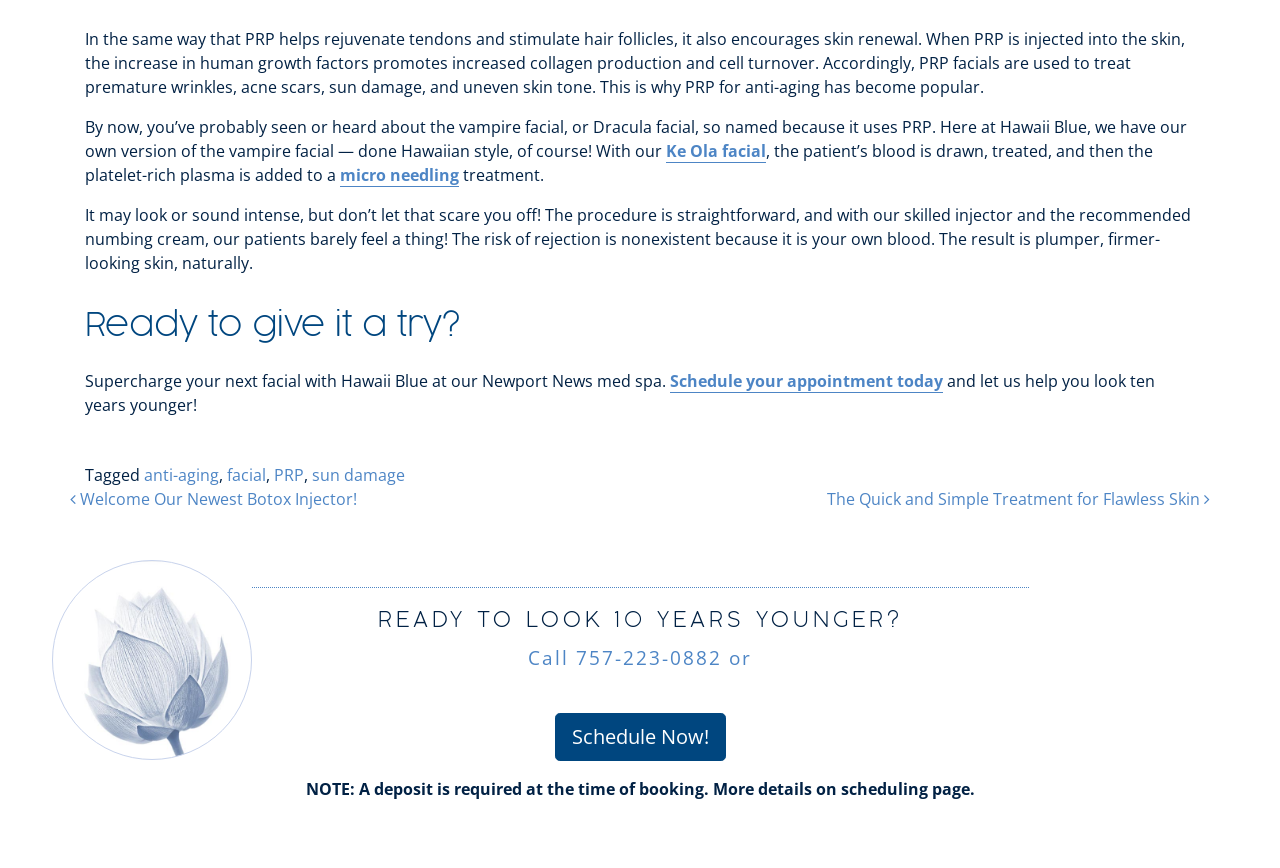Please find the bounding box coordinates of the clickable region needed to complete the following instruction: "Learn more about anti-aging". The bounding box coordinates must consist of four float numbers between 0 and 1, i.e., [left, top, right, bottom].

[0.112, 0.535, 0.171, 0.56]